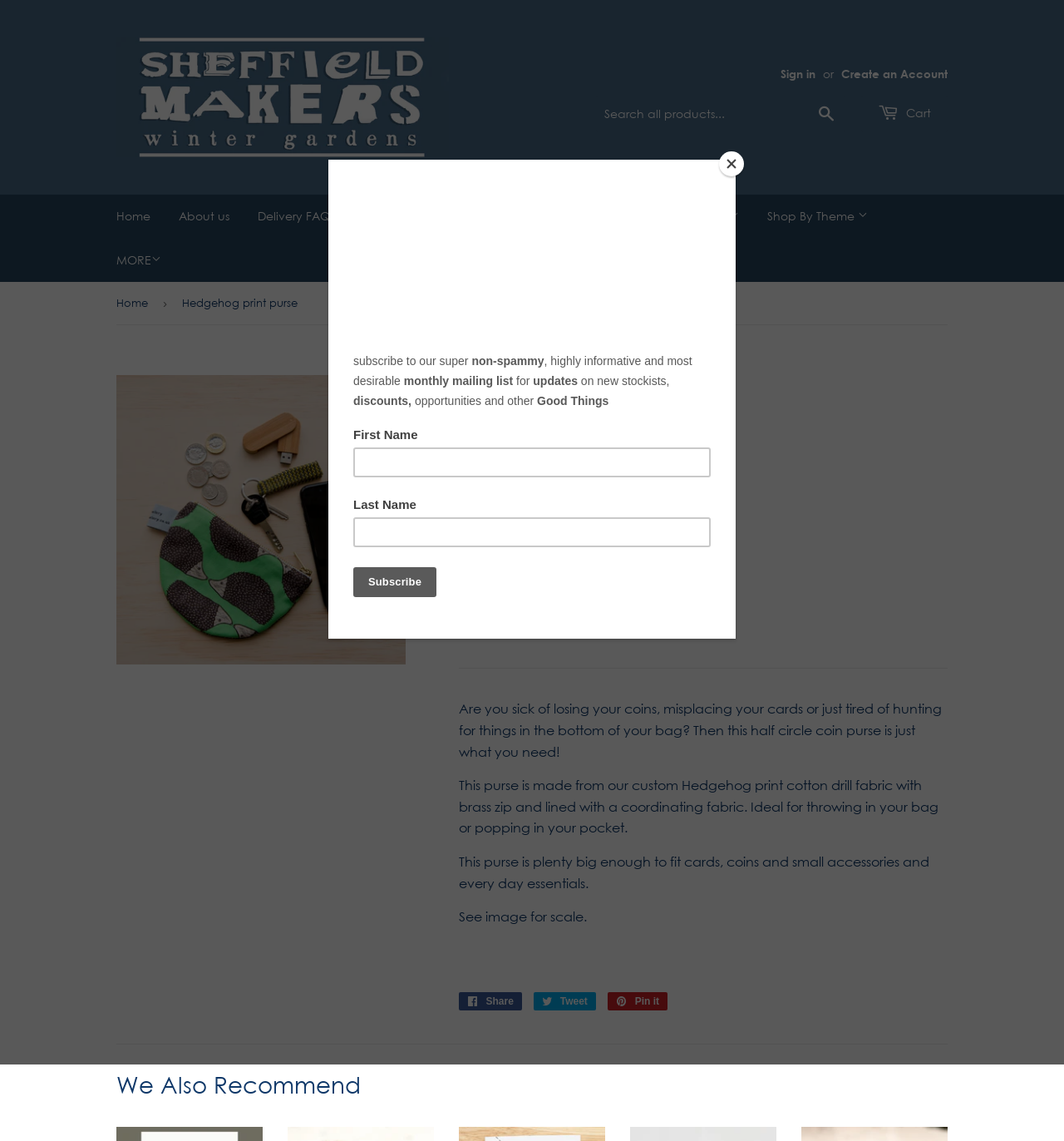What is the category of the product 'Hedgehog print purse'?
Using the image, elaborate on the answer with as much detail as possible.

I inferred this from the fact that the product 'Hedgehog print purse' is listed on the website, and the website has a category called 'Bags' which suggests that this product belongs to the 'Bags' category.